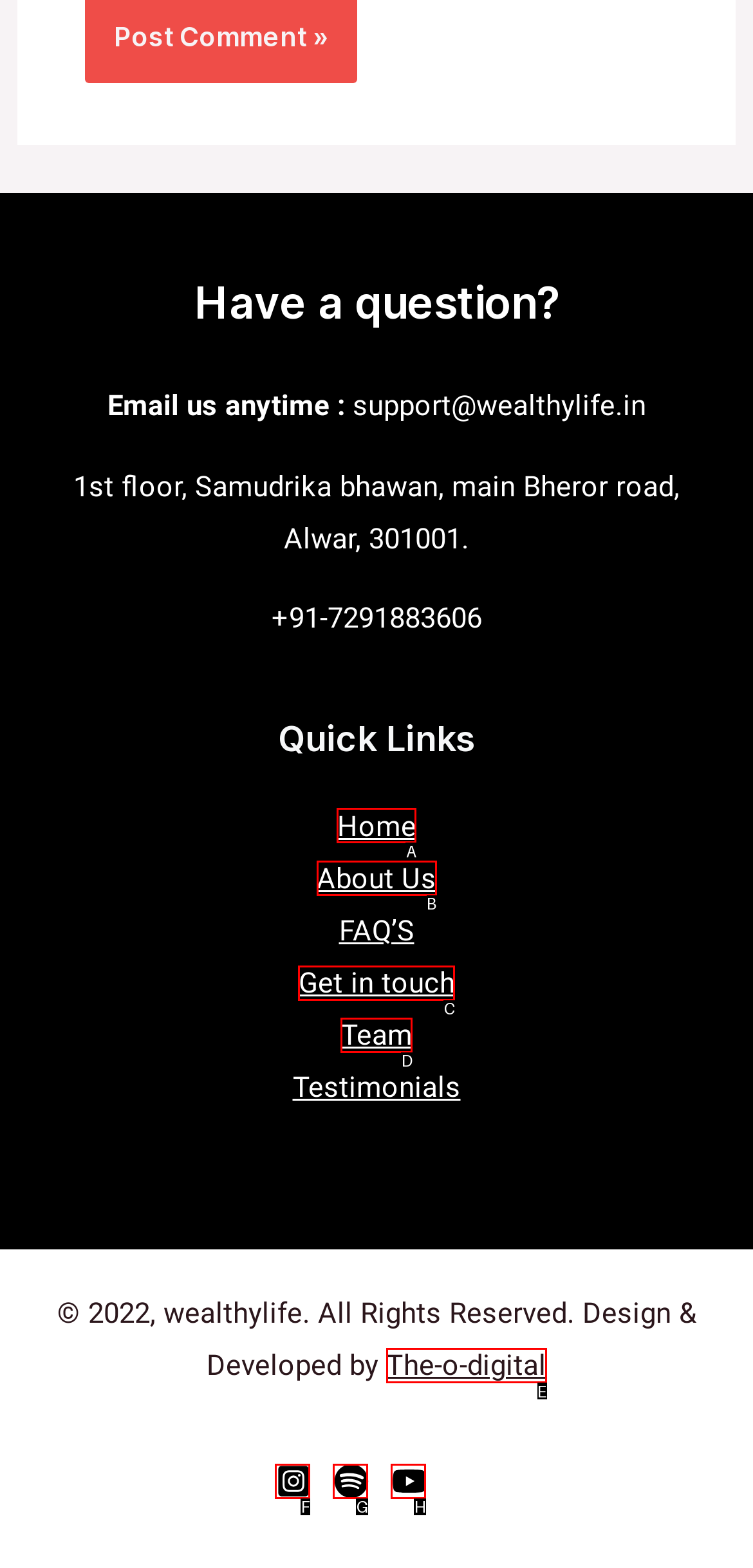Identify the correct UI element to click for the following task: Click on 'Get in touch' Choose the option's letter based on the given choices.

C